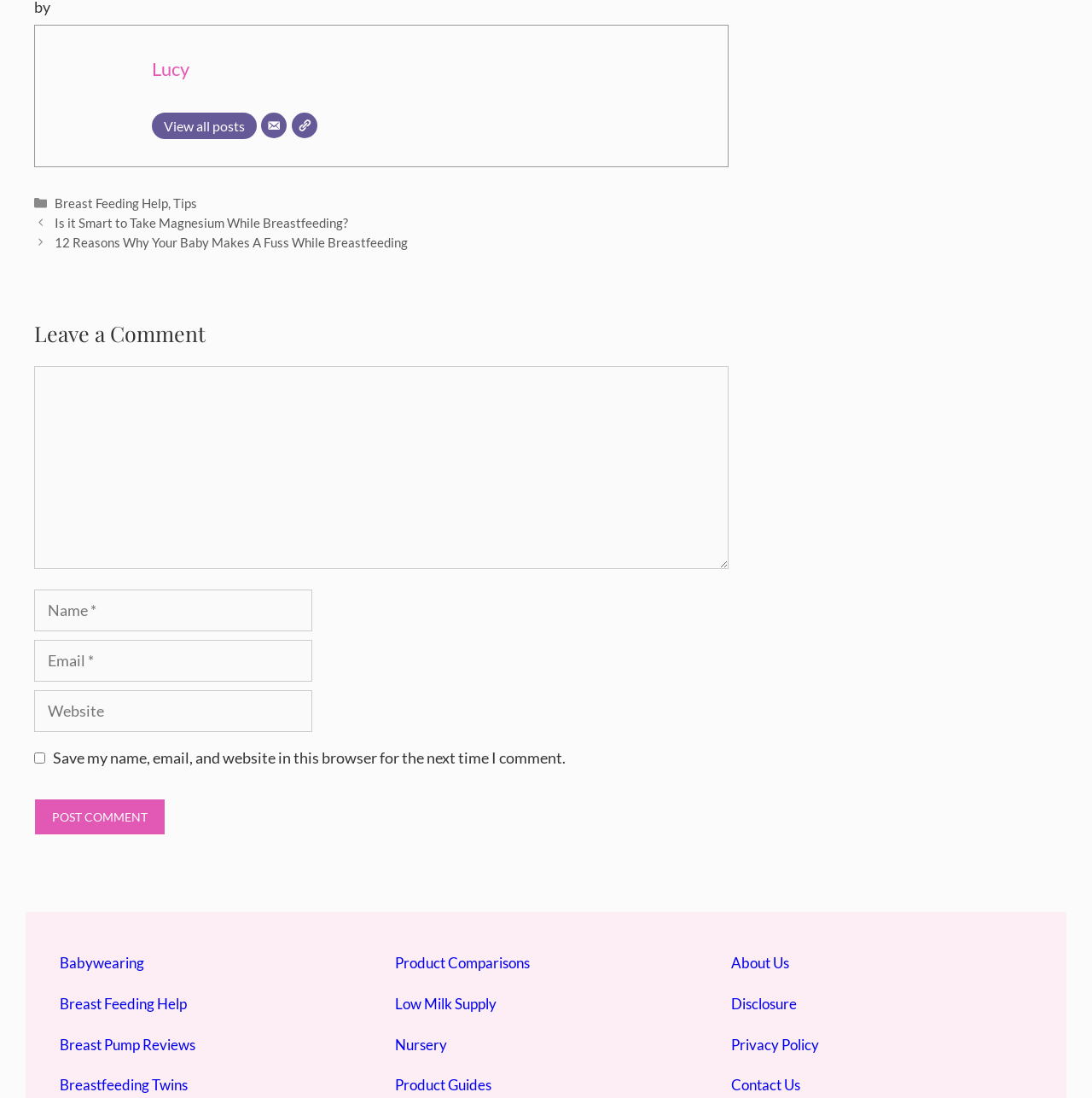Determine the coordinates of the bounding box for the clickable area needed to execute this instruction: "Visit the Breast Feeding Help page".

[0.05, 0.178, 0.154, 0.192]